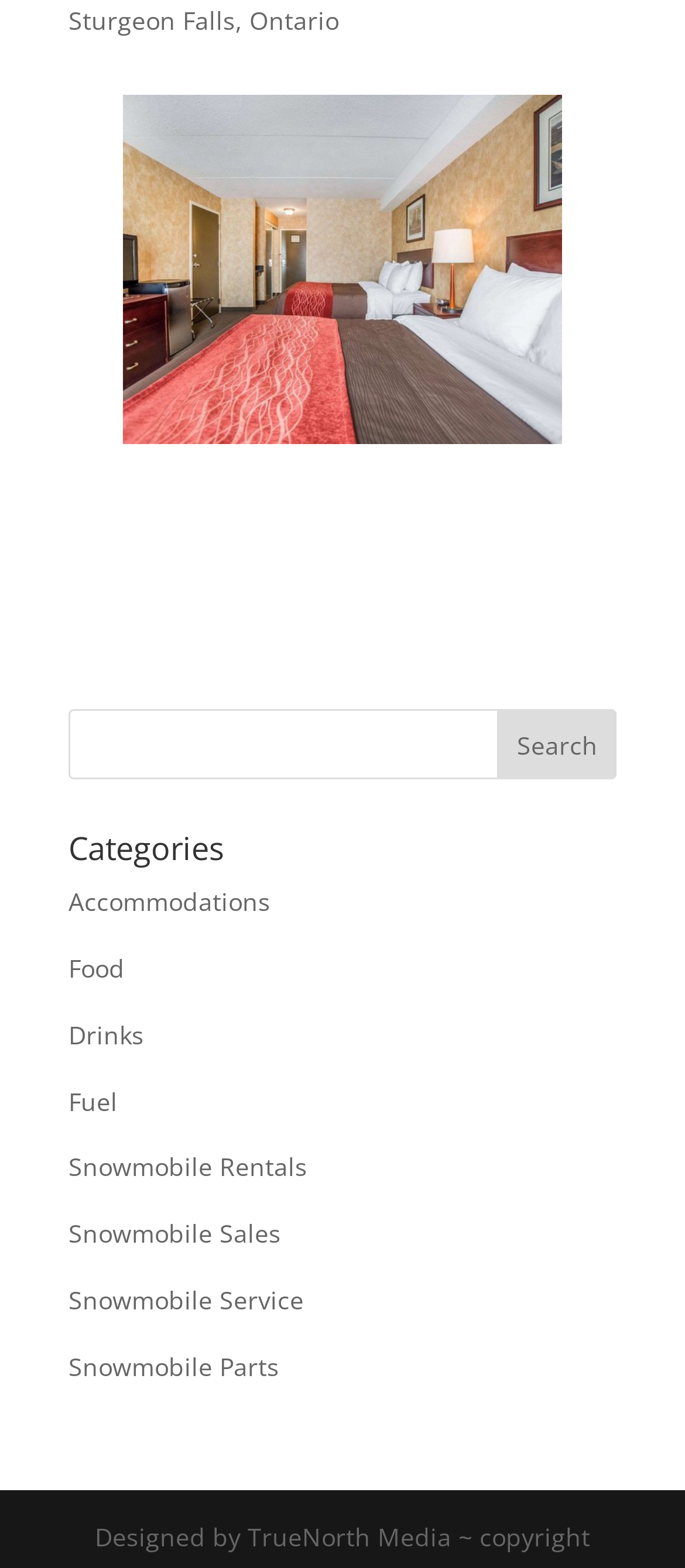How many categories are available?
Refer to the image and answer the question using a single word or phrase.

8